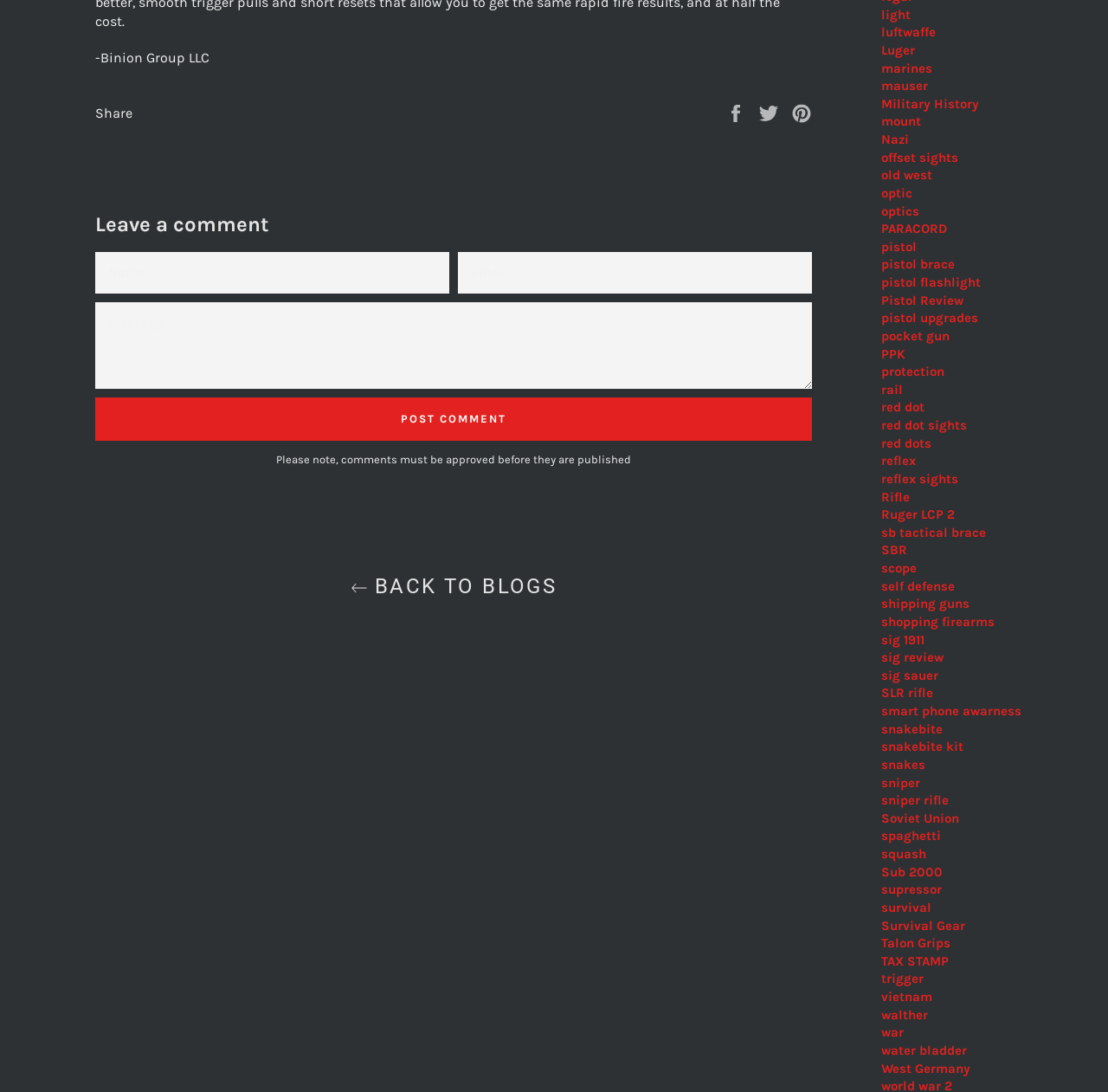What are the links on the right side of the webpage for?
Craft a detailed and extensive response to the question.

The links are located on the right side of the webpage and have various topics related to firearms, such as 'light', 'luftwaffe', and 'pistol'. They are likely used to navigate to related topics or articles on the webpage.